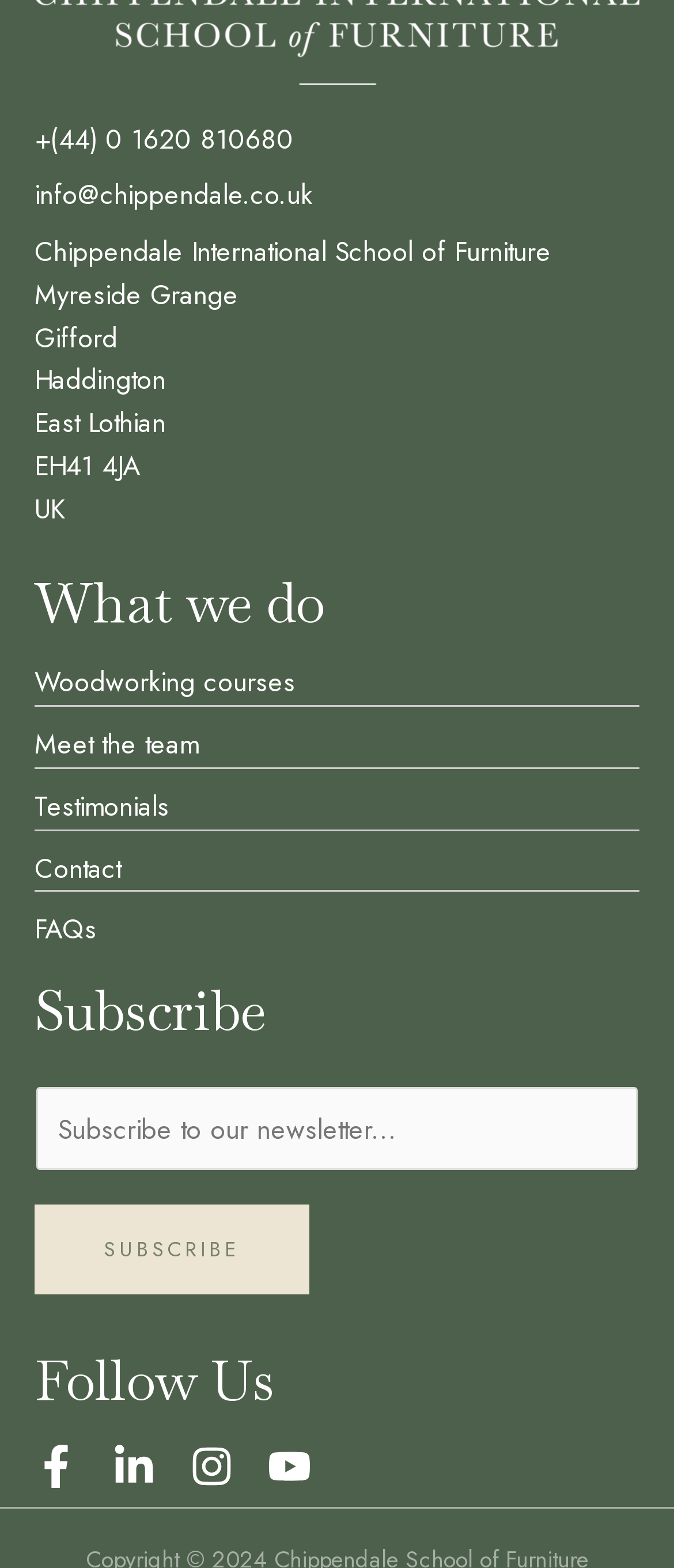What is the address of the school?
Refer to the image and respond with a one-word or short-phrase answer.

Myreside Grange, Gifford, Haddington, East Lothian, EH41 4JA, UK